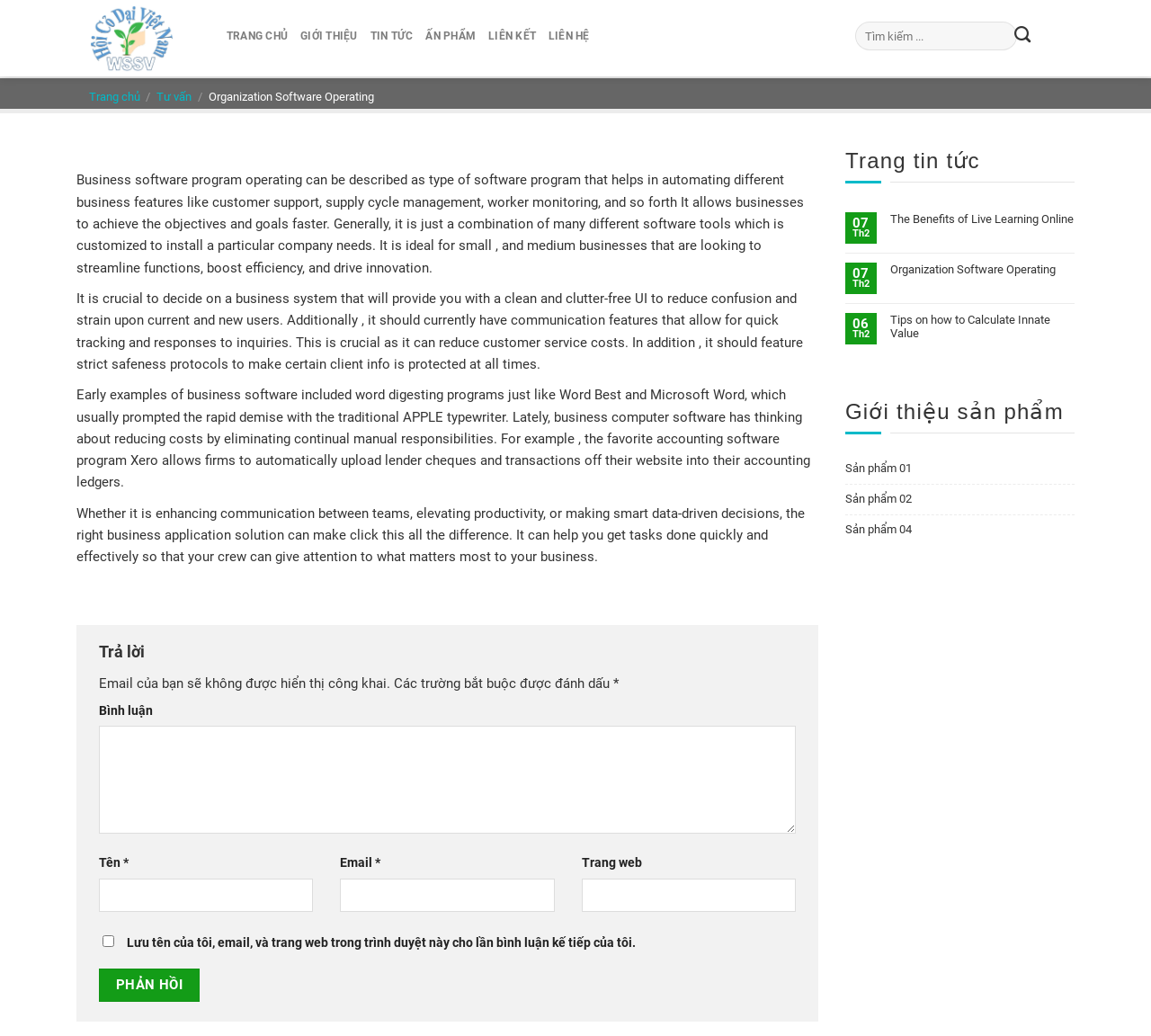Could you specify the bounding box coordinates for the clickable section to complete the following instruction: "View 'The Man'"?

None